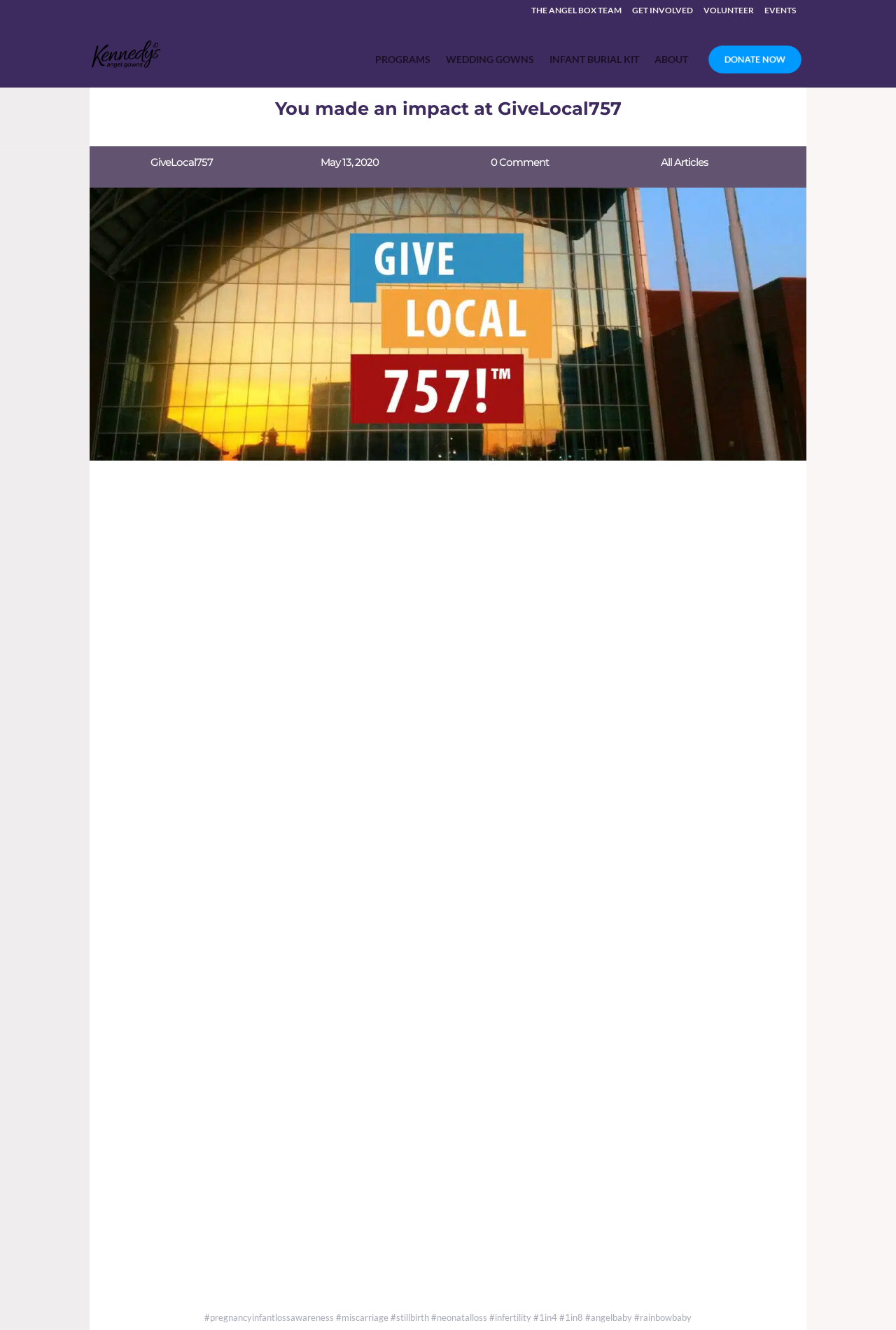Identify the bounding box coordinates of the section that should be clicked to achieve the task described: "Click the 'All Articles' link".

[0.738, 0.117, 0.791, 0.127]